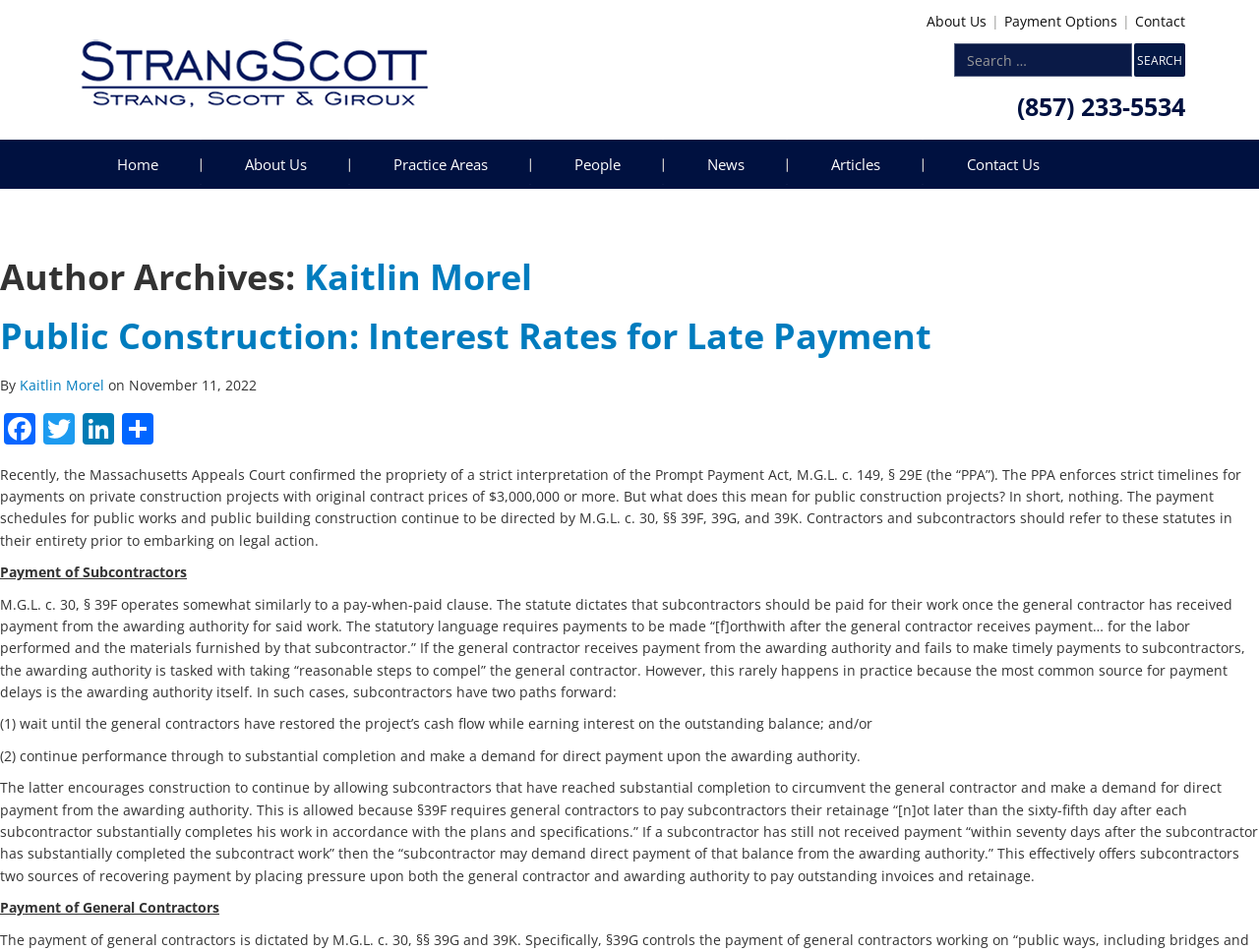Explain the features and main sections of the webpage comprehensively.

This webpage appears to be a law firm's webpage, specifically showcasing an article written by Kaitlin Morel, an attorney at Strang, Scott & Giroux, LLP. 

At the top of the page, there is a navigation menu with links to "Home", "About Us", "Practice Areas", "People", "News", "Articles", and "Contact Us". Below this menu, there is a search bar with a "Search" button. 

To the right of the search bar, the phone number "(857) 233-5534" is displayed. 

The main content of the page is an article titled "Public Construction: Interest Rates for Late Payment". The article discusses the Massachusetts Appeals Court's confirmation of the propriety of a strict interpretation of the Prompt Payment Act and its implications for public construction projects. 

The article is divided into sections, with headings such as "Payment of Subcontractors" and "Payment of General Contractors". The text is dense and appears to be written in a formal, legal tone. 

At the bottom of the page, there are social media links to Facebook, Twitter, LinkedIn, and a "Share" button.